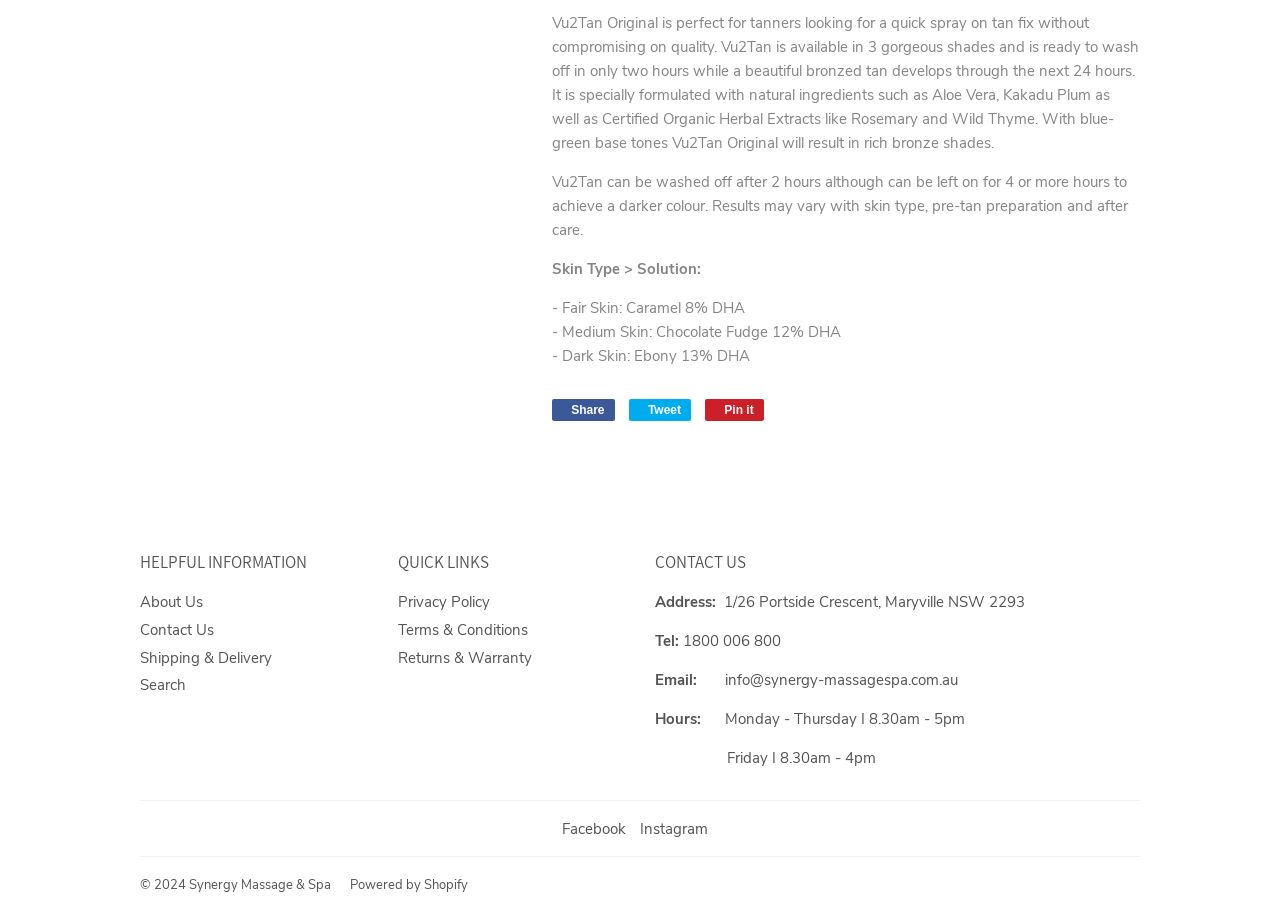Provide the bounding box coordinates of the UI element that matches the description: "Proudly powered by WordPress".

None